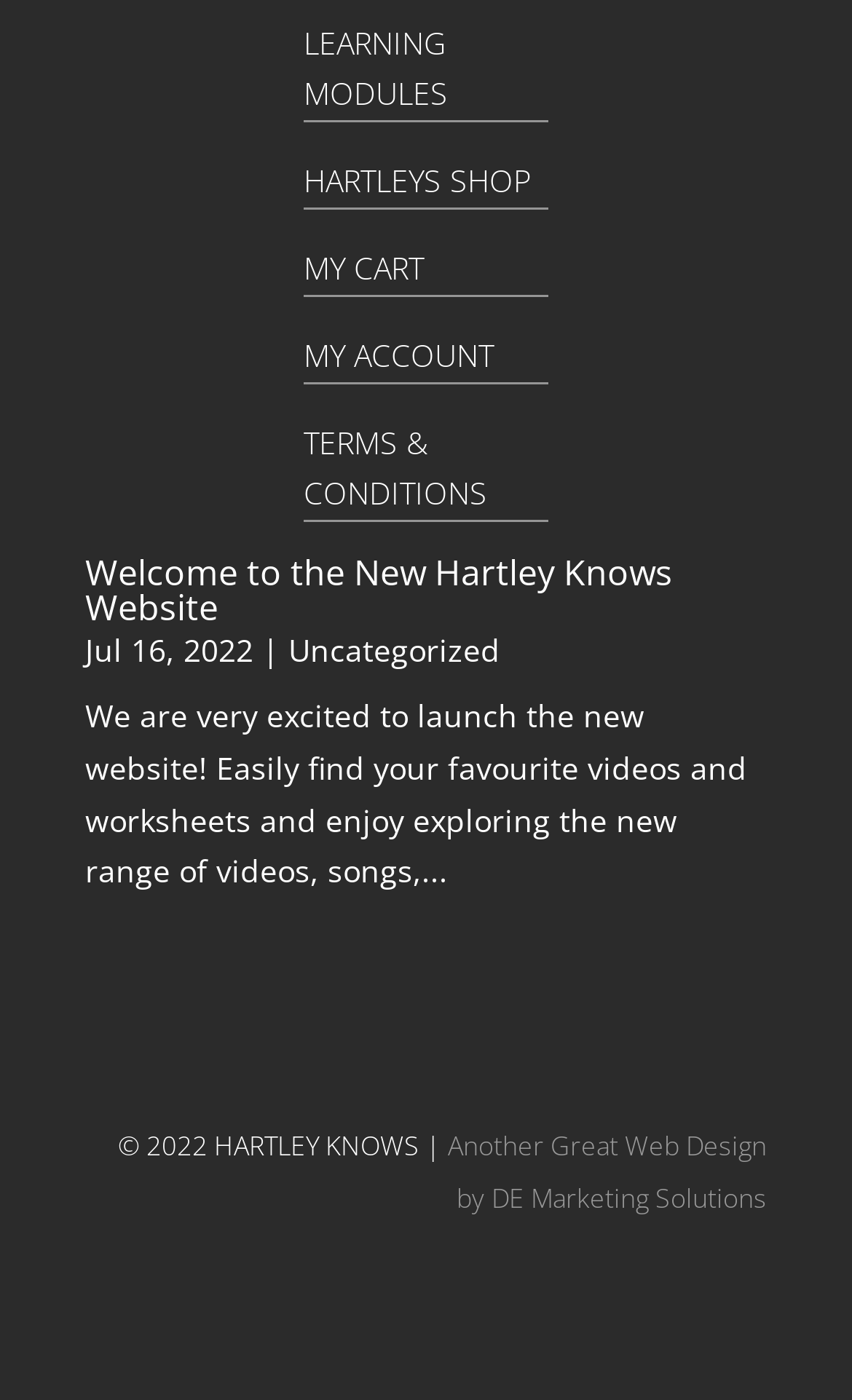Based on the image, please respond to the question with as much detail as possible:
What is the purpose of the website?

The purpose of the website can be determined by looking at the top navigation menu, where 'LEARNING MODULES' and 'HARTLEYS SHOP' are listed, indicating that the website is used for learning and shopping purposes.